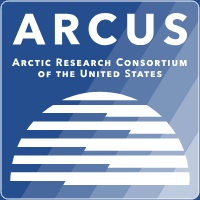What is the font color of the acronym 'ARCUS'?
Refer to the image and give a detailed answer to the question.

The acronym 'ARCUS' is displayed in bold, white lettering at the top of the logo, making it stand out against the blue background.